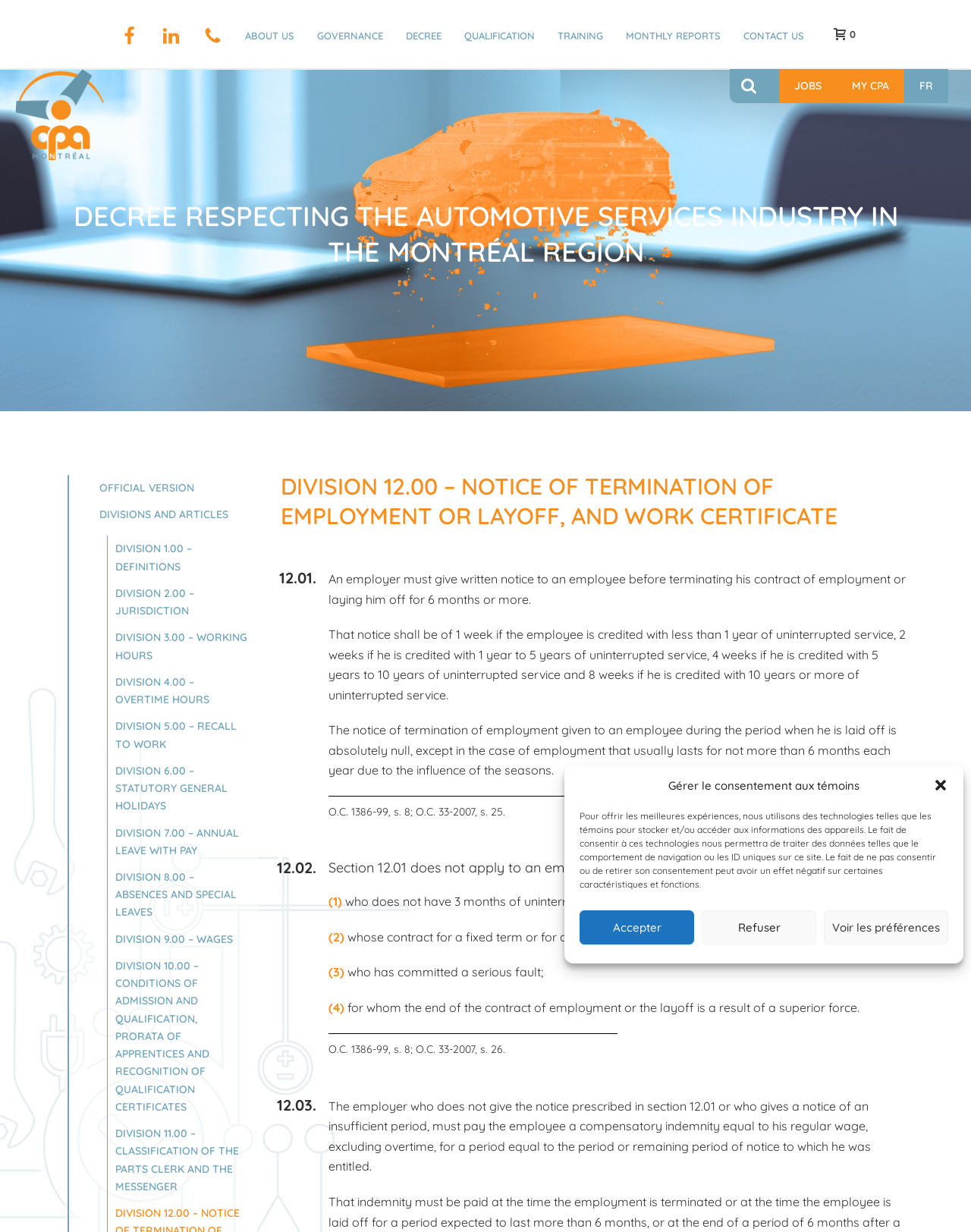How many weeks of notice is required for an employee with 10 years or more of uninterrupted service?
Using the details shown in the screenshot, provide a comprehensive answer to the question.

According to the webpage content, an employer must give written notice to an employee before terminating his contract of employment or laying him off for 6 months or more. The notice period is 8 weeks if the employee is credited with 10 years or more of uninterrupted service.